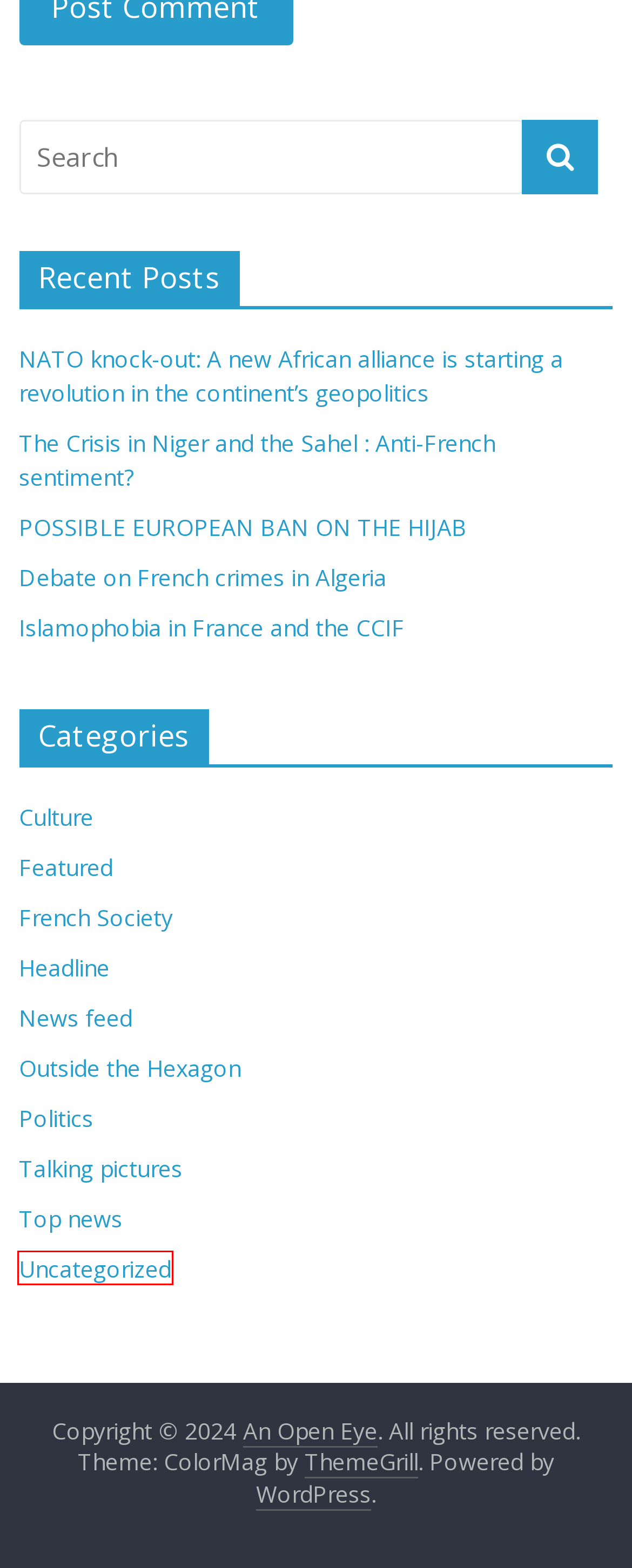You have been given a screenshot of a webpage, where a red bounding box surrounds a UI element. Identify the best matching webpage description for the page that loads after the element in the bounding box is clicked. Options include:
A. Referendum in Turkey – An Open Eye
B. Account Suspended
C. Blog Tool, Publishing Platform, and CMS – WordPress.org
D. Politics – An Open Eye
E. French Society – An Open Eye
F. Outside the Hexagon – An Open Eye
G. Uncategorized – An Open Eye
H. Avalere Health | Home

G